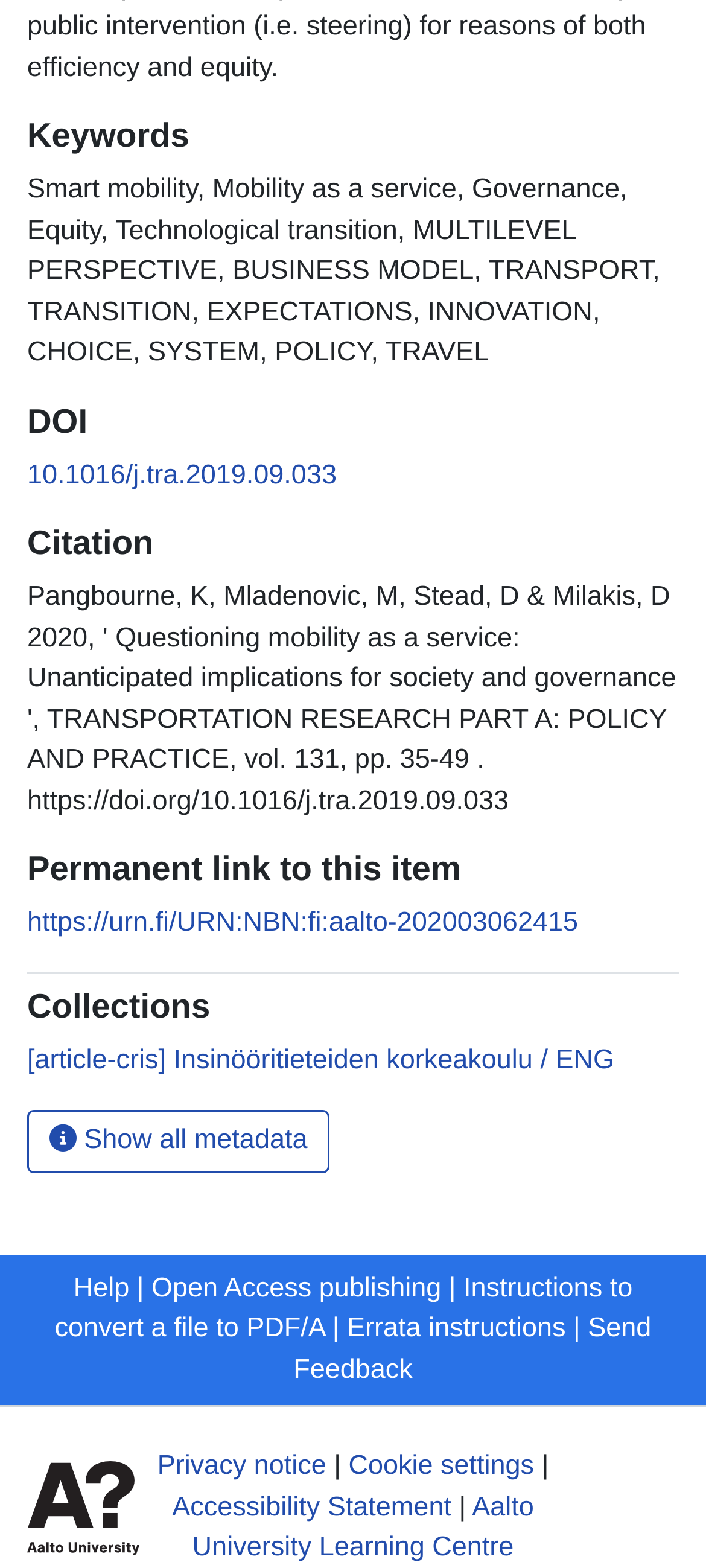What is the name of the university?
Look at the image and construct a detailed response to the question.

The name of the university can be found in the image element at the bottom of the webpage which contains the logo and name 'Aalto University'.